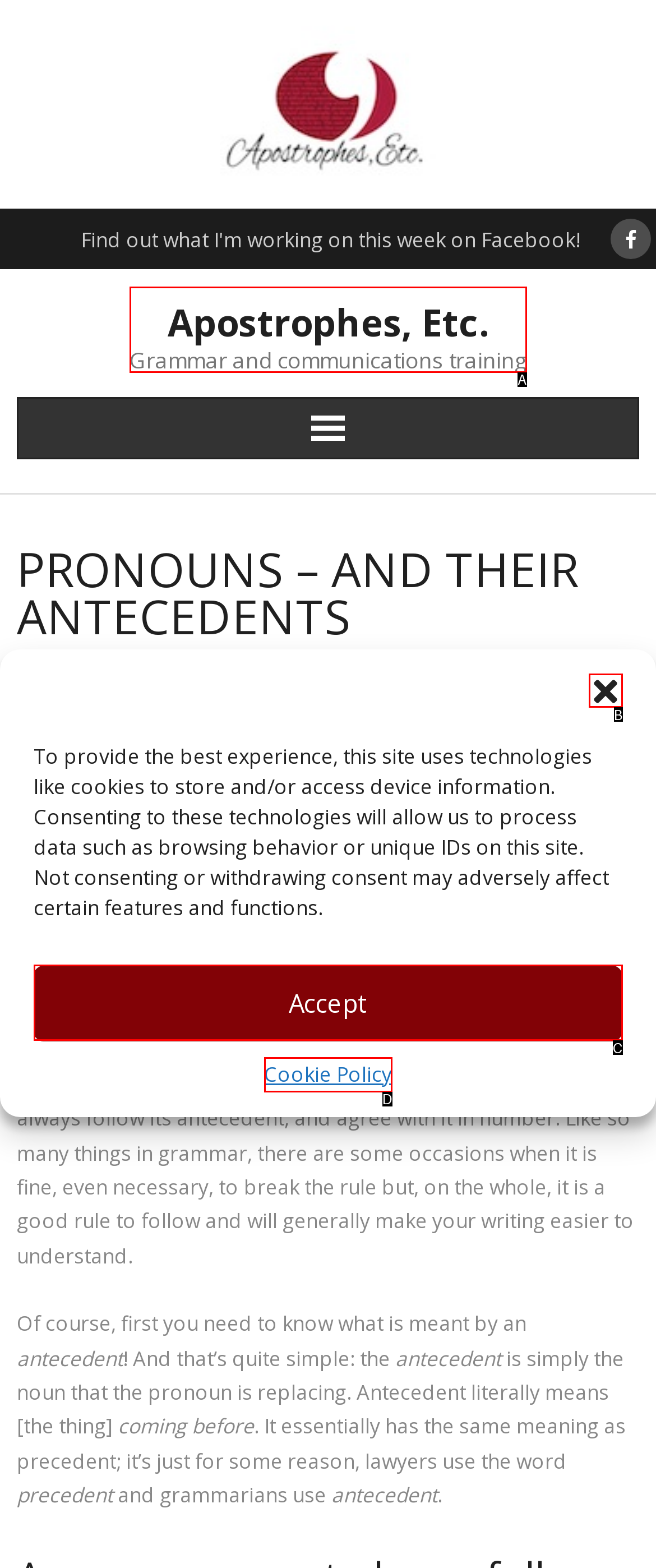Given the description: aria-label="Close dialog", determine the corresponding lettered UI element.
Answer with the letter of the selected option.

B